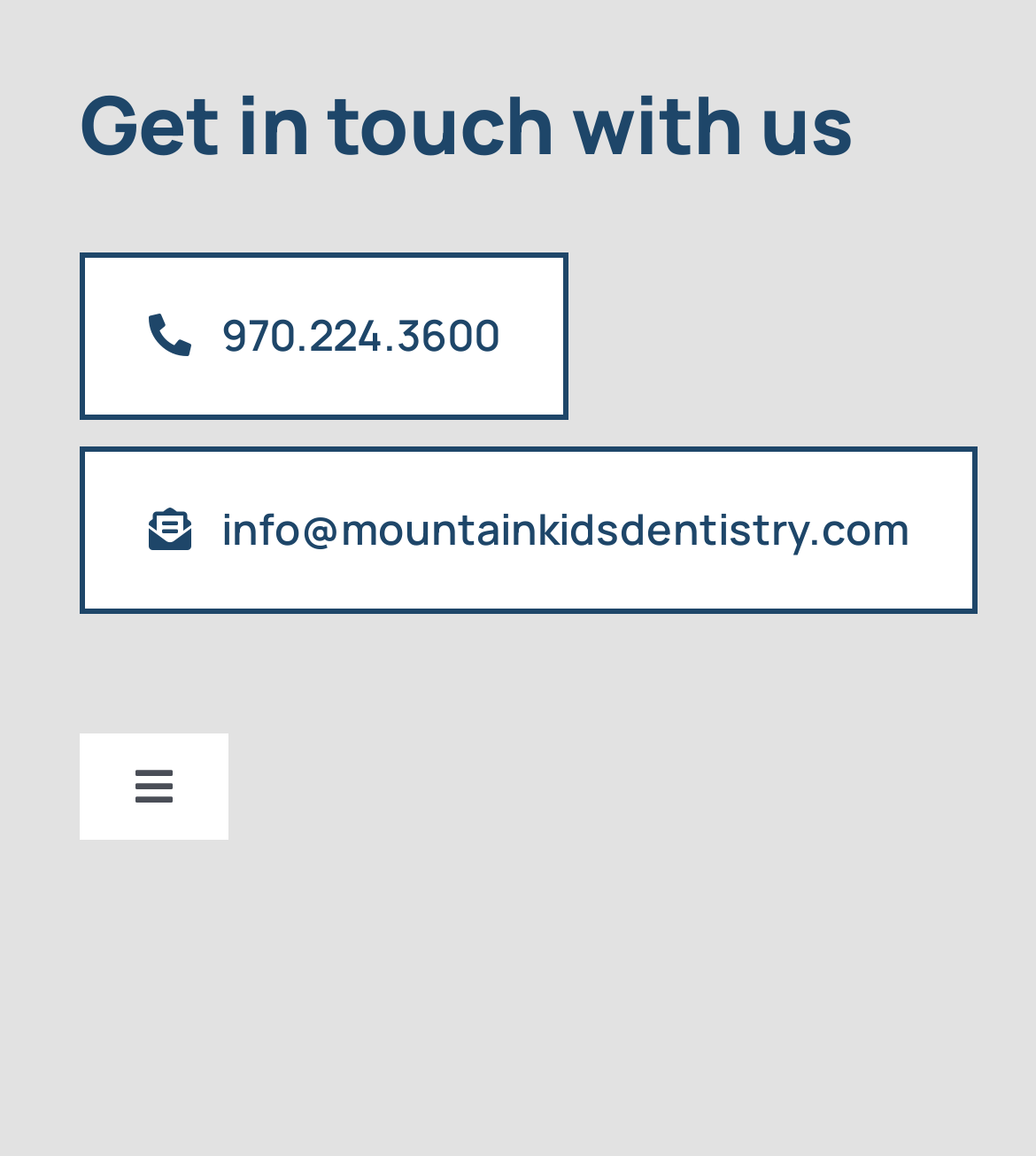What is the email address to contact?
Answer with a single word or phrase by referring to the visual content.

info@mountainkidsdentistry.com